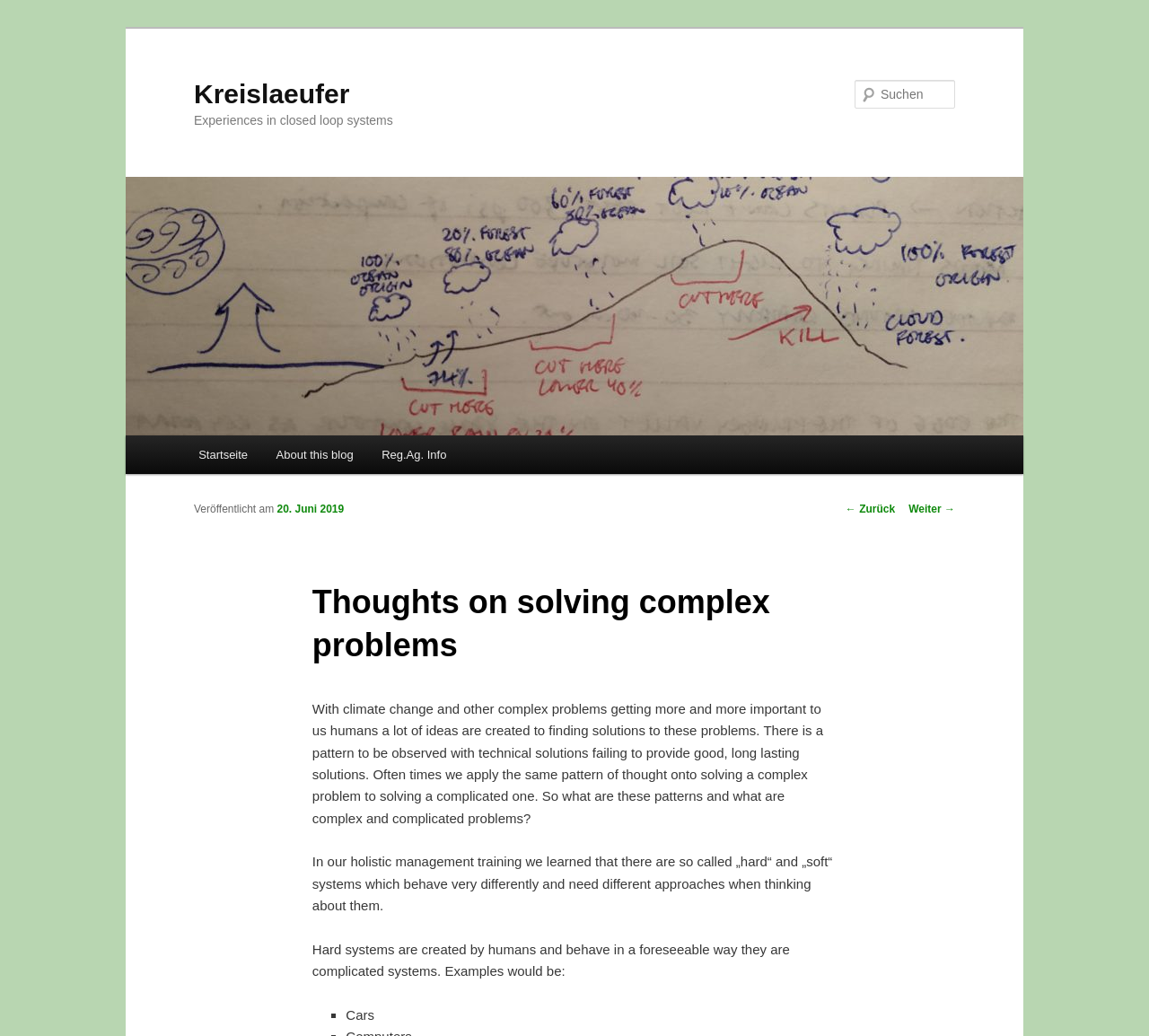What is the date of the blog post?
Using the image, answer in one word or phrase.

20. Juni 2019